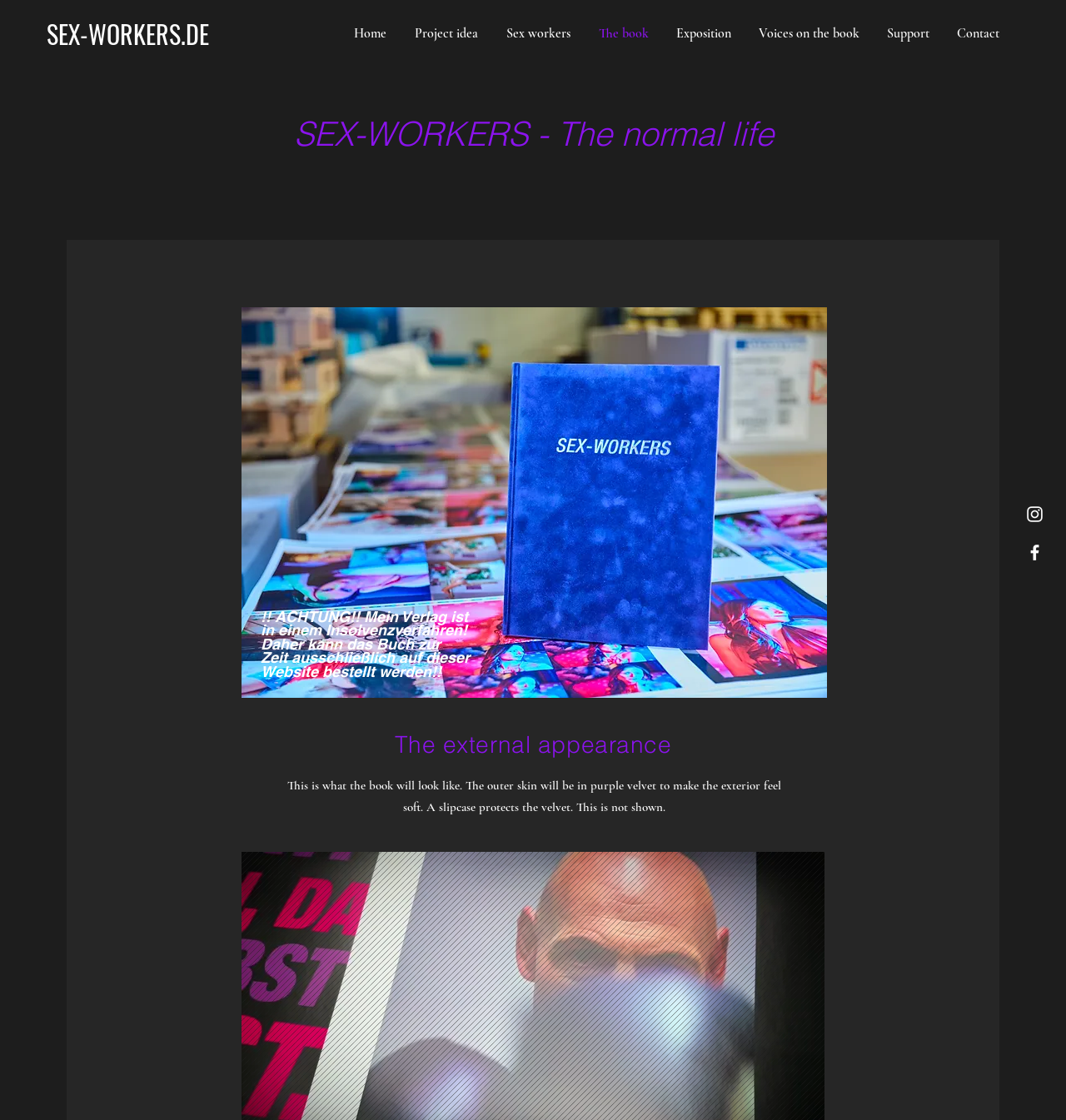Find the bounding box coordinates of the element you need to click on to perform this action: 'Click on the 'Home' link'. The coordinates should be represented by four float values between 0 and 1, in the format [left, top, right, bottom].

[0.317, 0.011, 0.374, 0.048]